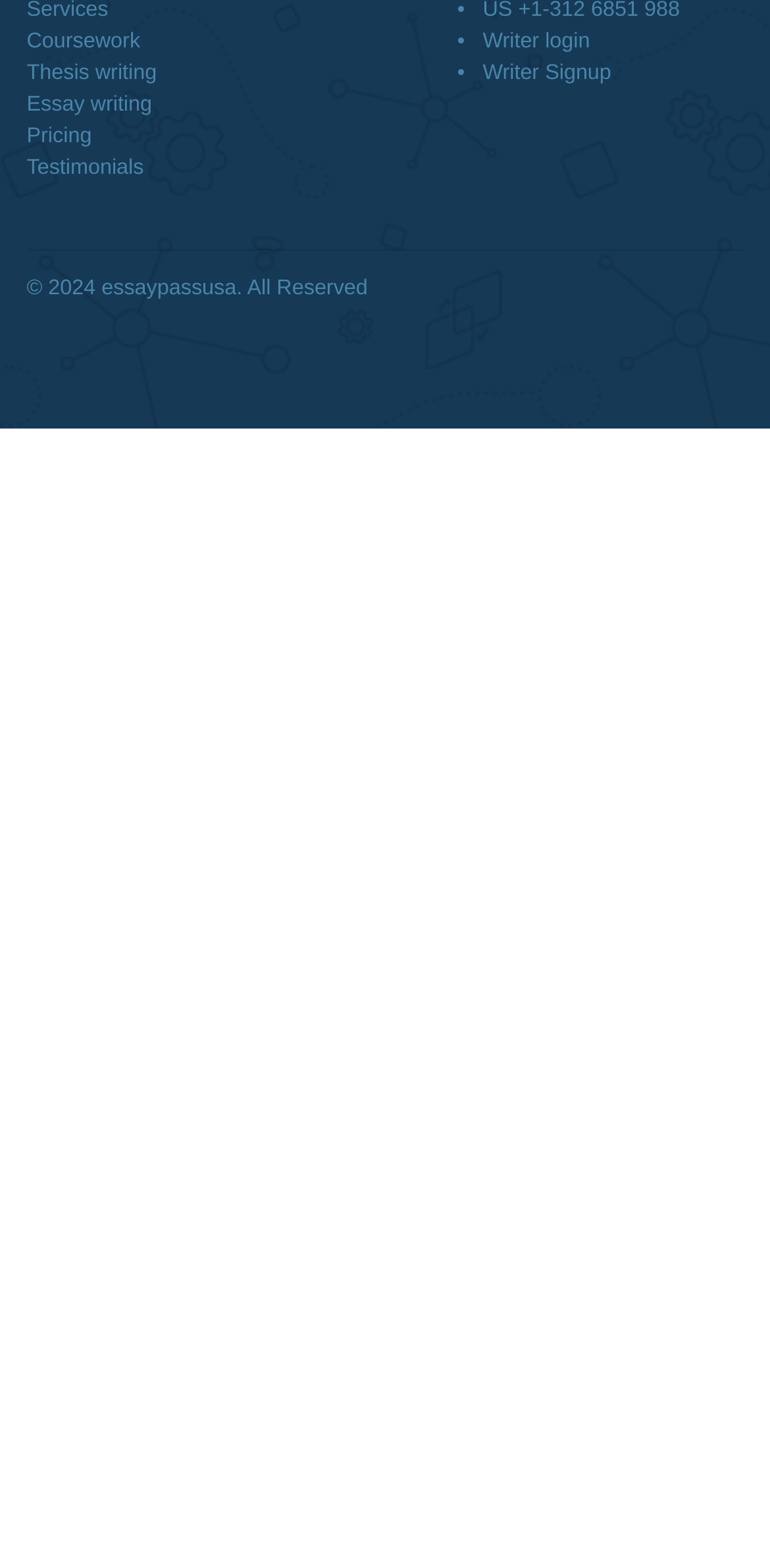What is the copyright information?
Please give a detailed answer to the question using the information shown in the image.

The copyright information at the bottom of the page indicates that the website is owned by essaypassusa and the copyright is reserved for the year 2024.